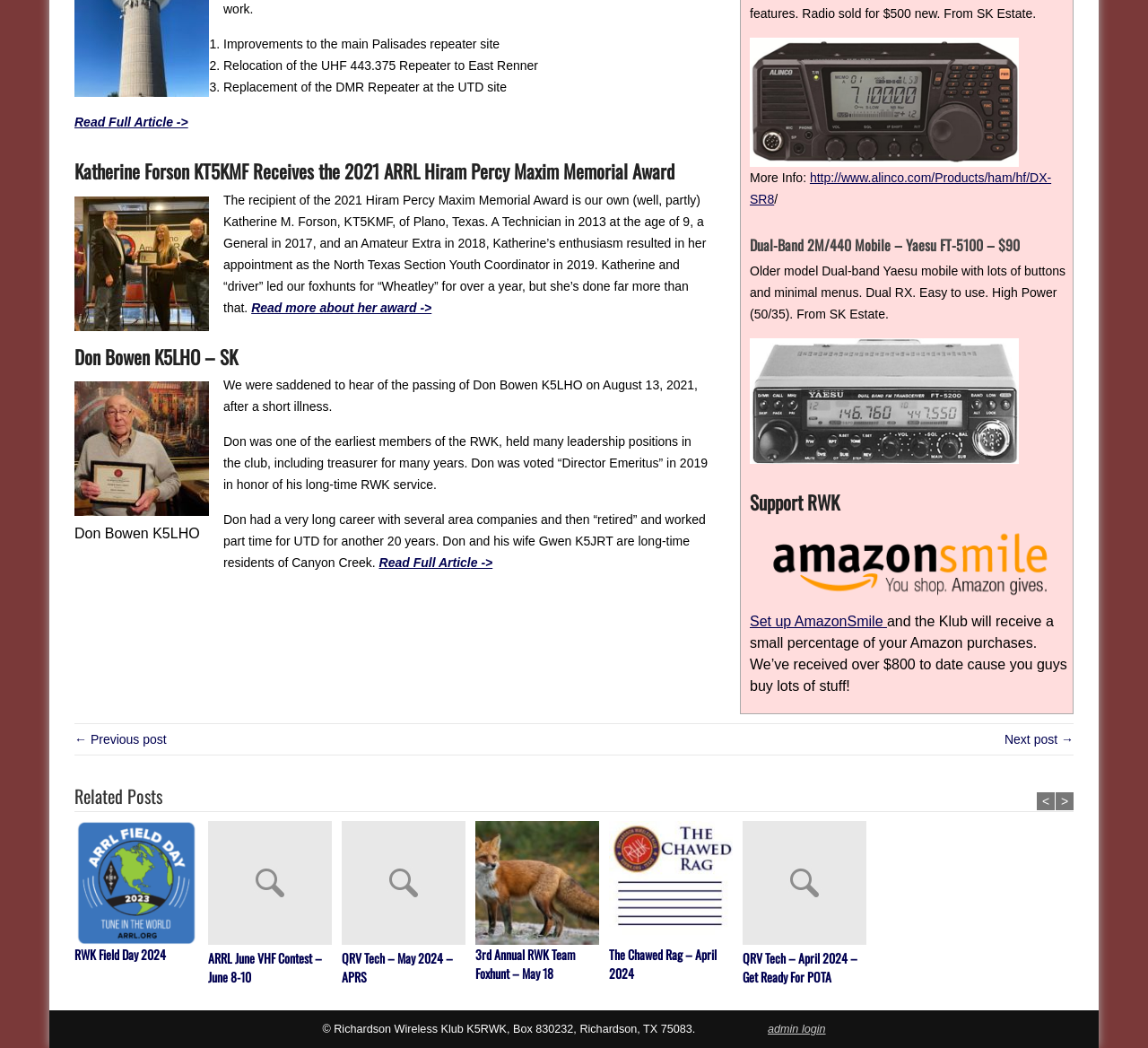What is the award received by Katherine Forson KT5KMF?
Answer with a single word or phrase, using the screenshot for reference.

2021 ARRL Hiram Percy Maxim Memorial Award